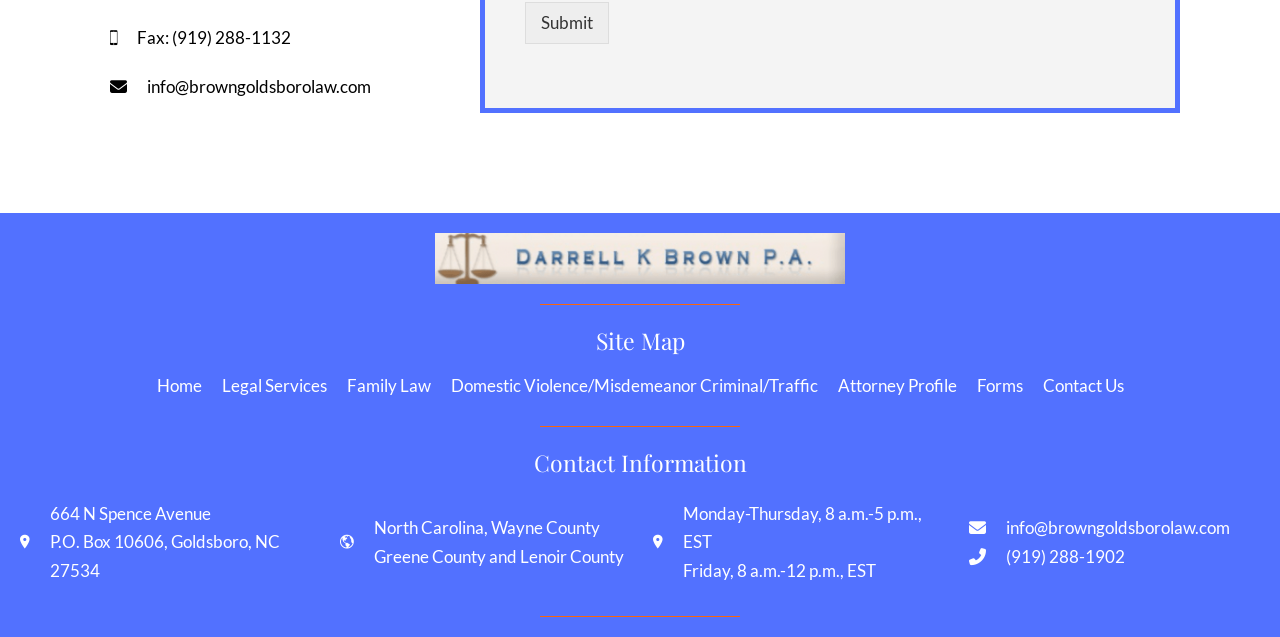Pinpoint the bounding box coordinates of the clickable area needed to execute the instruction: "Leave a reply". The coordinates should be specified as four float numbers between 0 and 1, i.e., [left, top, right, bottom].

None